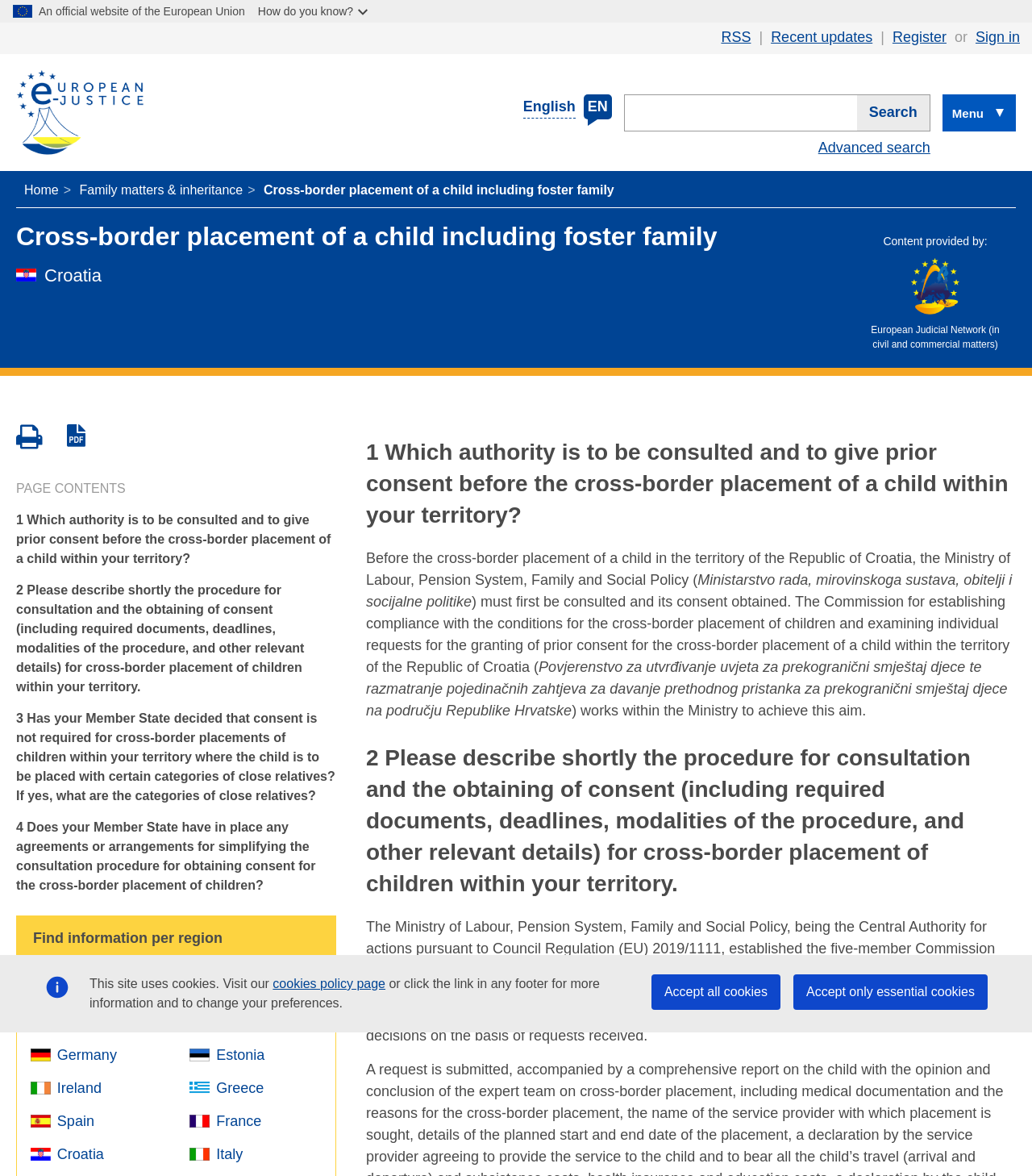Pinpoint the bounding box coordinates of the area that should be clicked to complete the following instruction: "Search for something". The coordinates must be given as four float numbers between 0 and 1, i.e., [left, top, right, bottom].

[0.605, 0.08, 0.901, 0.112]